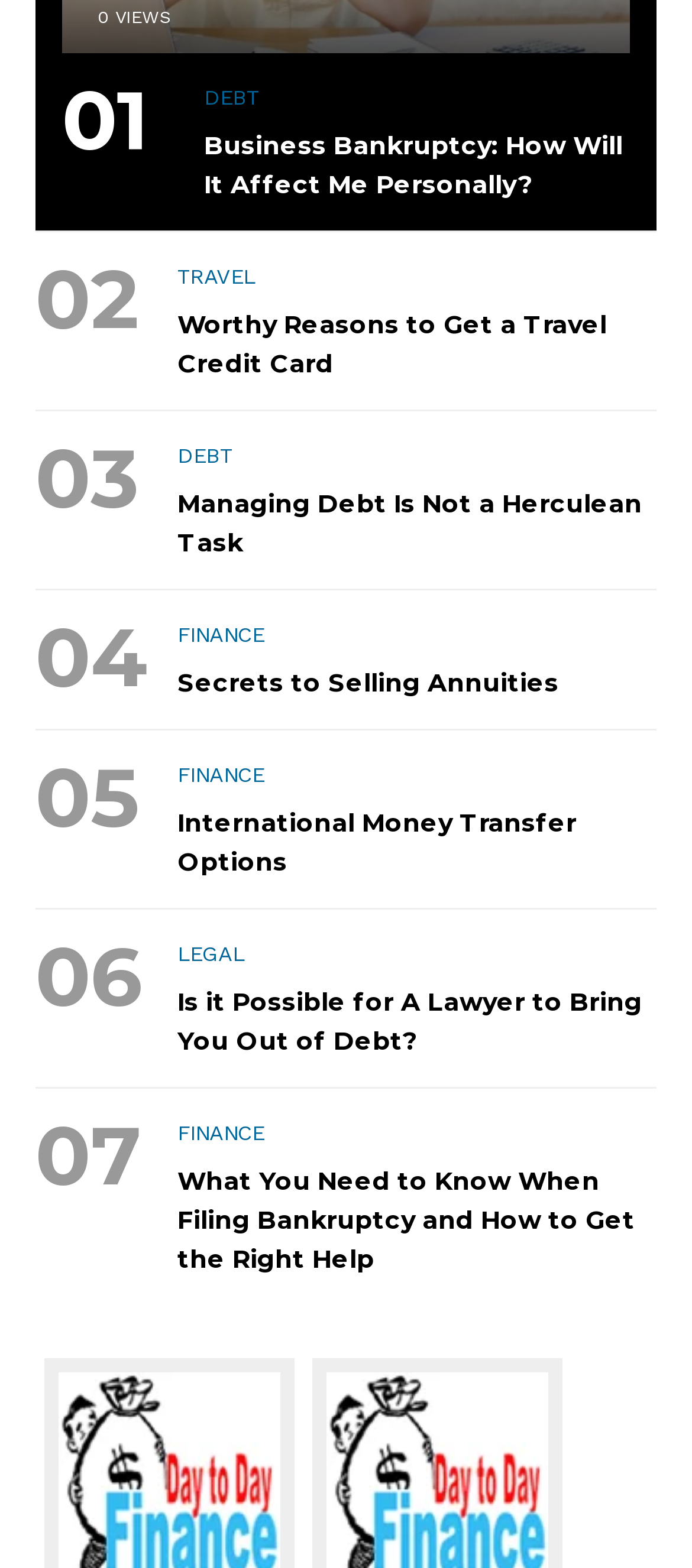Please specify the bounding box coordinates of the area that should be clicked to accomplish the following instruction: "Click on the 'Banner' ad". The coordinates should consist of four float numbers between 0 and 1, i.e., [left, top, right, bottom].

[0.085, 0.935, 0.405, 0.953]